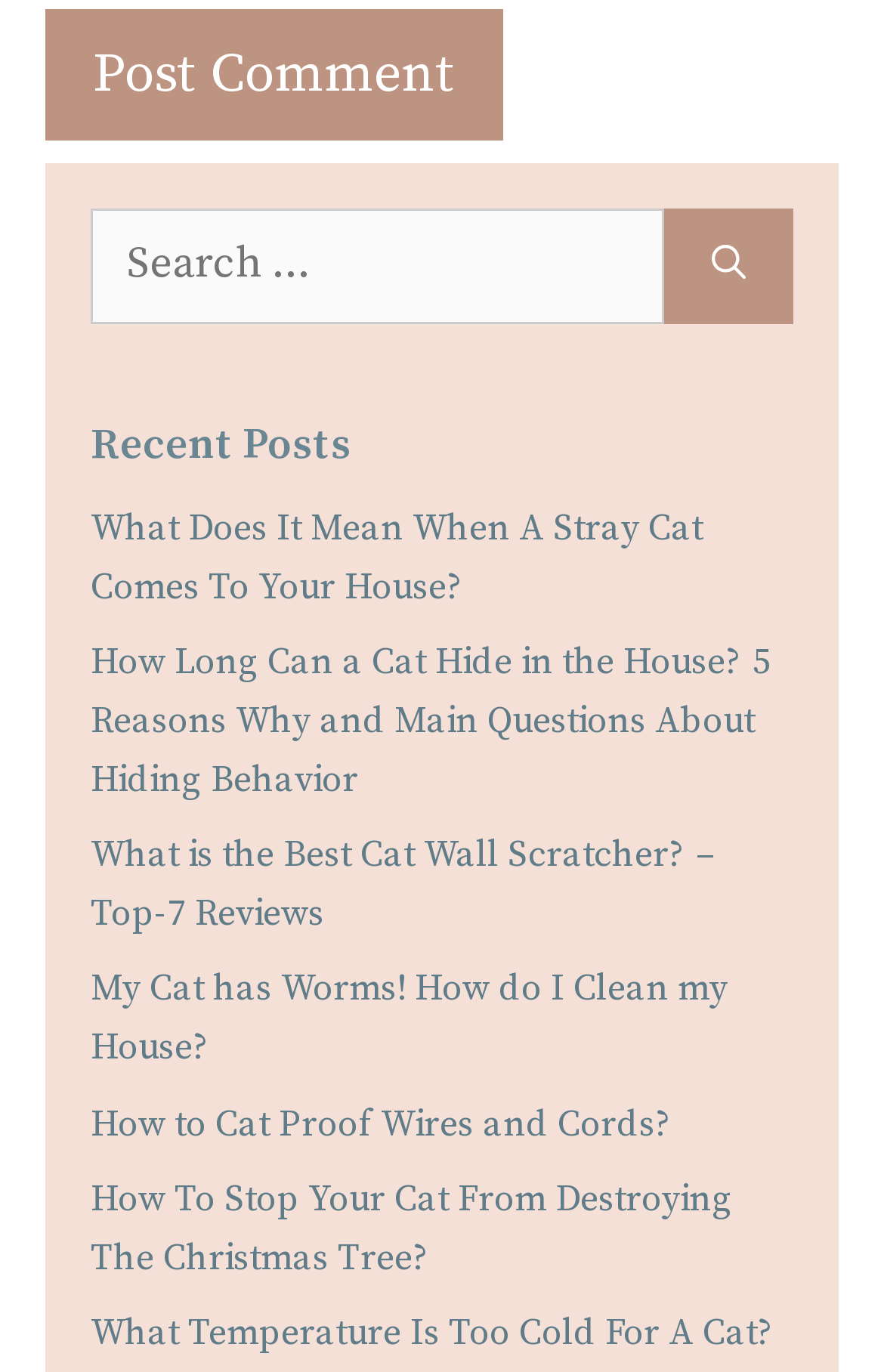Answer this question in one word or a short phrase: What is the function of the 'Post Comment' button?

Post a comment